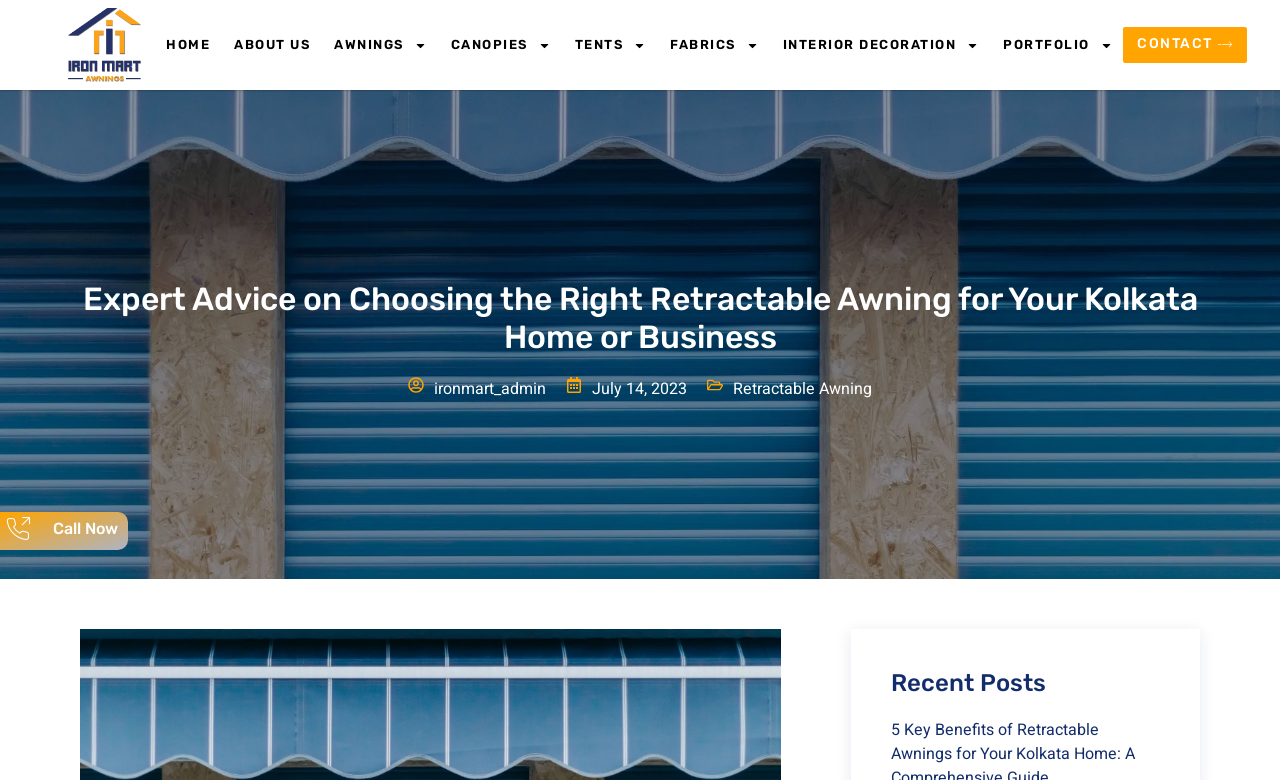Identify the bounding box coordinates of the clickable region necessary to fulfill the following instruction: "View awnings". The bounding box coordinates should be four float numbers between 0 and 1, i.e., [left, top, right, bottom].

[0.253, 0.03, 0.342, 0.085]